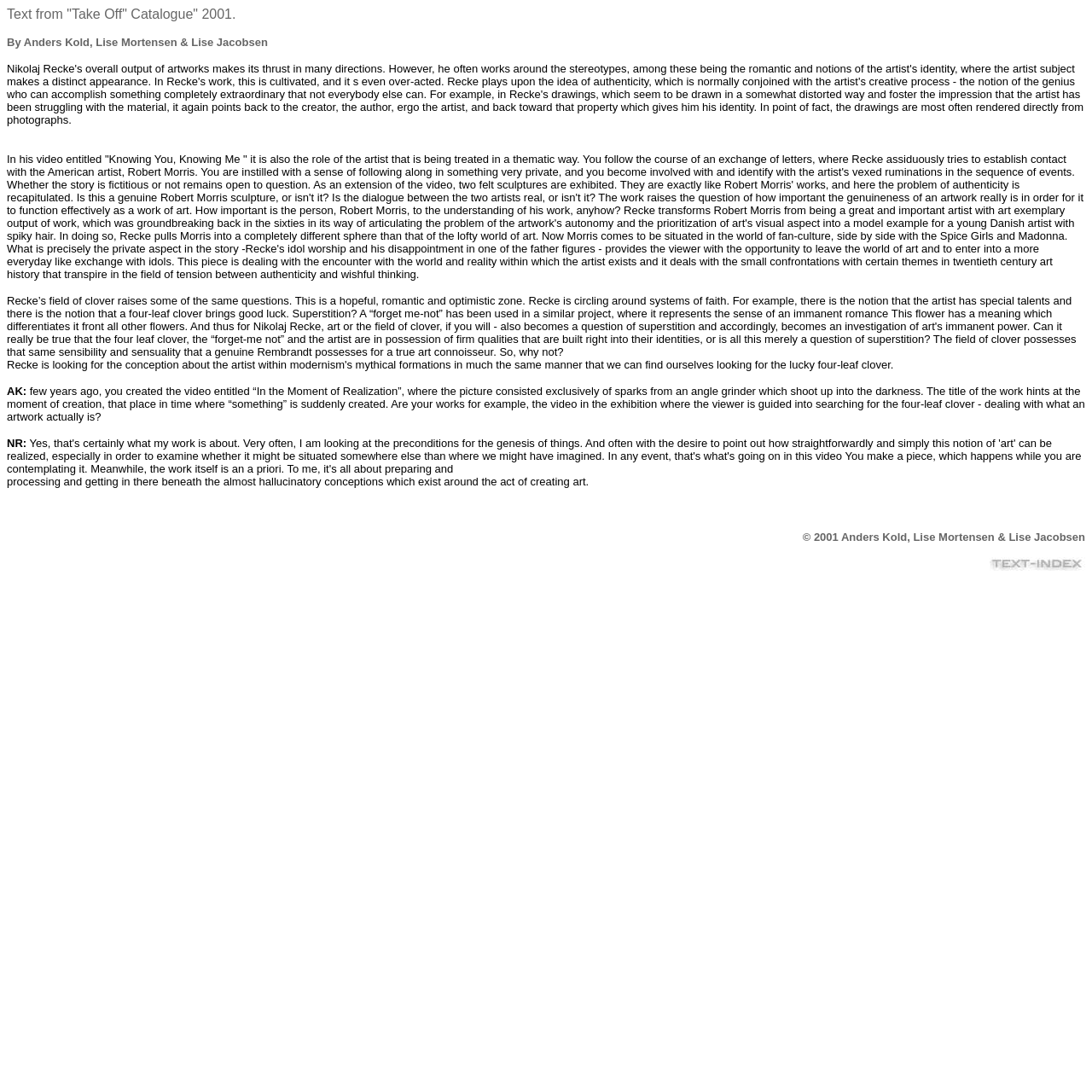Summarize the webpage with a detailed and informative caption.

This webpage is about Nikolaj Recke, an artist. At the top, there is a title "Text from 'Take Off' Catalogue" 2001, followed by the names of the authors, Anders Kold, Lise Mortensen, and Lise Jacobsen. 

Below the title, there is a long paragraph of text that discusses Recke's video artwork, "Knowing You, Knowing Me", which explores the theme of the artist's role and the authenticity of art. The text also mentions two felt sculptures exhibited alongside the video, which raises questions about the genuineness of the artwork. 

Further down, there is a dialogue between AK and NR, where they discuss the nature of art and the creative process. The conversation is presented in a question-and-answer format, with AK asking questions and NR responding. 

At the bottom of the page, there is a copyright notice stating "© 2001 Anders Kold, Lise Mortensen & Lise Jacobsen". Next to the copyright notice, there is a link, accompanied by a small image. The image is positioned to the right of the copyright notice, and the link is aligned with the bottom of the page.